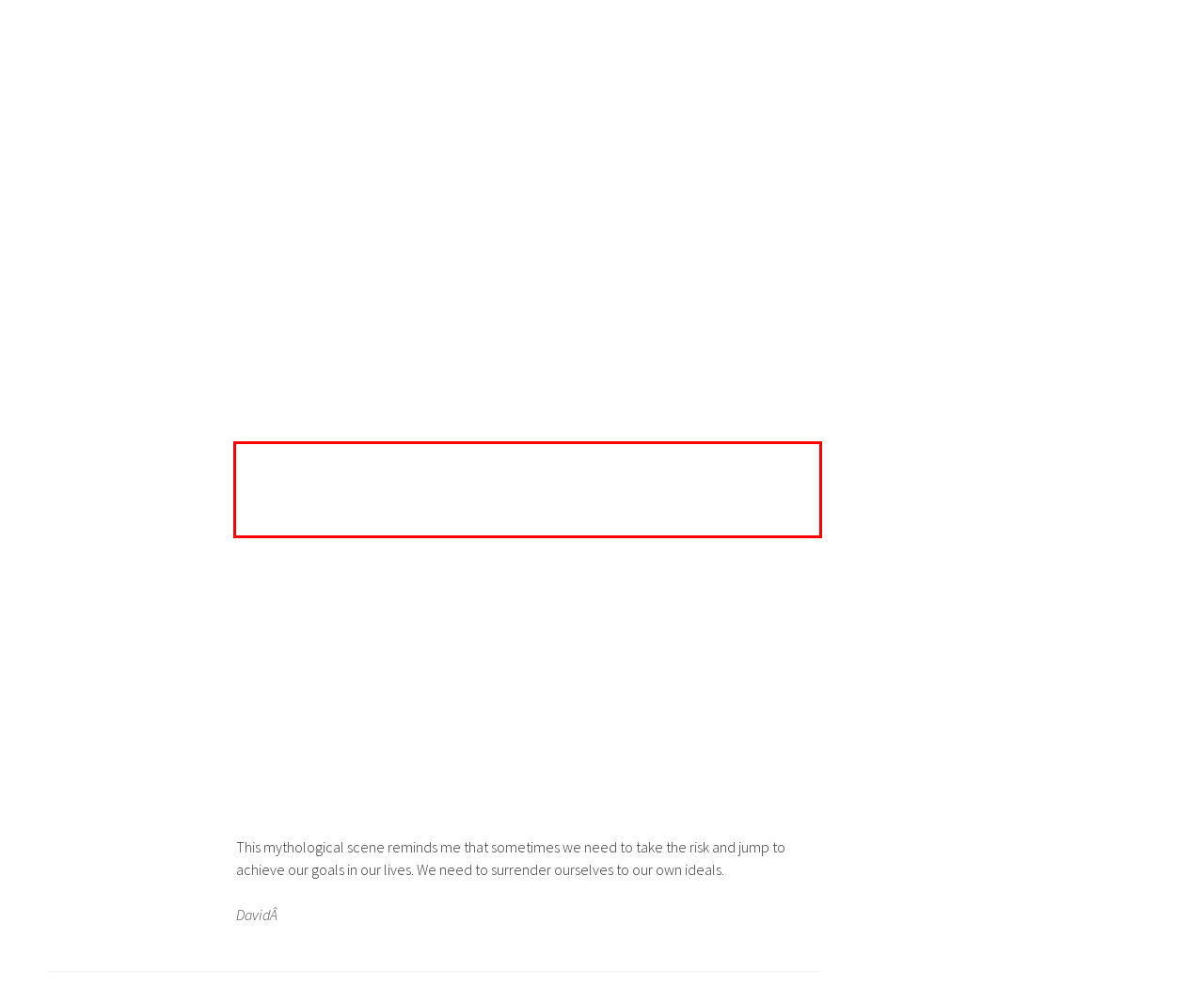You are provided with a screenshot of a webpage that includes a UI element enclosed in a red rectangle. Extract the text content inside this red rectangle.

Hanuman looks to the sky and the sea waters. And he sees an endless blue. Blue as the skin of his master â€“ Rama. He doesnÂ´t hesitate, runs and jumps surrendering himself entirely to his task. As someone who dissolves himself in his own devotion. He crosses the skies and disappears from sight in the infinite blue.